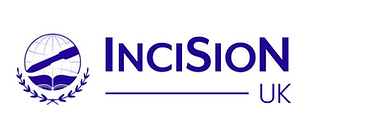Answer the following inquiry with a single word or phrase:
What is the shape alongside the open book and scroll?

Globe